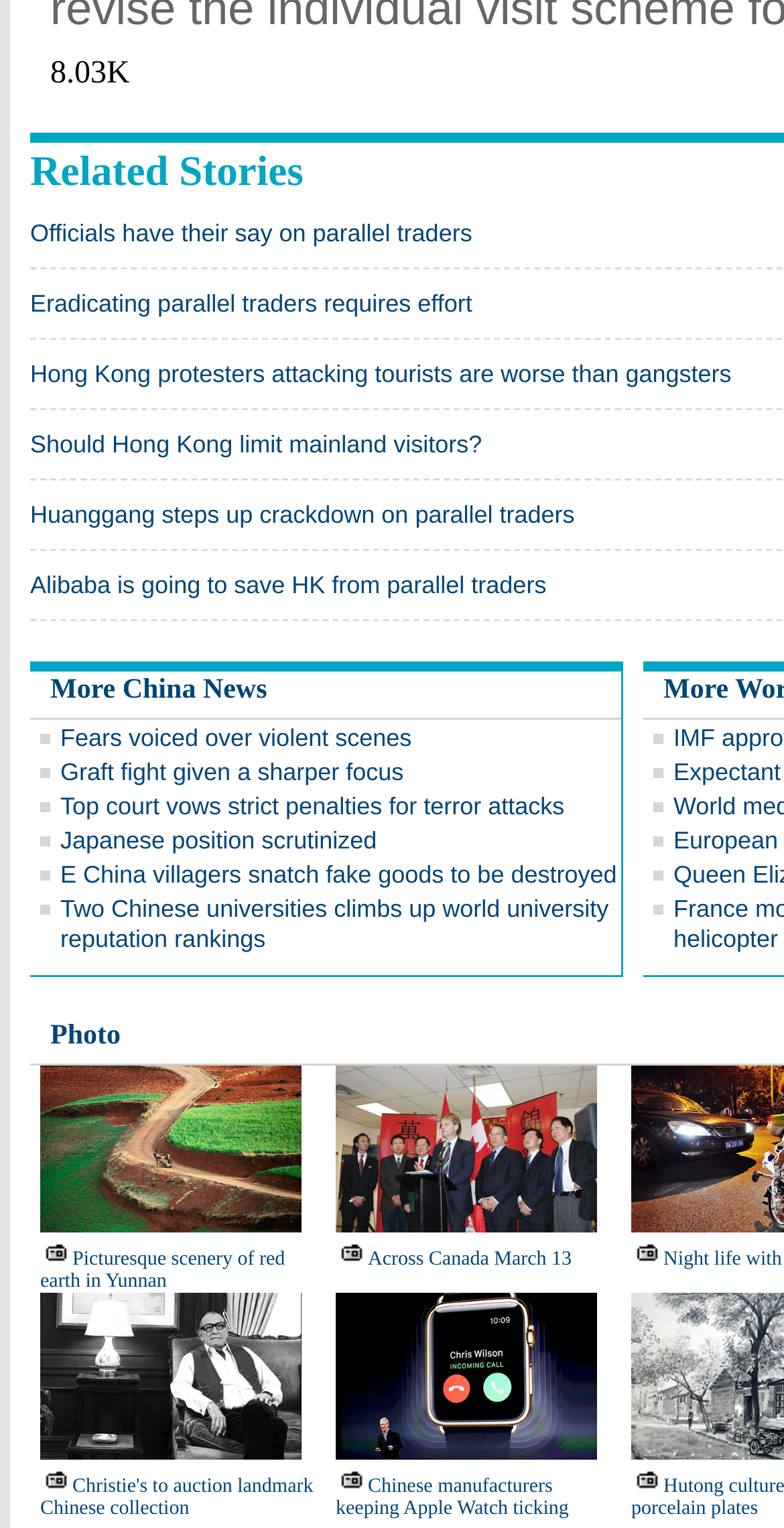Determine the bounding box coordinates of the section to be clicked to follow the instruction: "Check 'Christie's to auction landmark Chinese collection'". The coordinates should be given as four float numbers between 0 and 1, formatted as [left, top, right, bottom].

[0.051, 0.966, 0.4, 0.995]